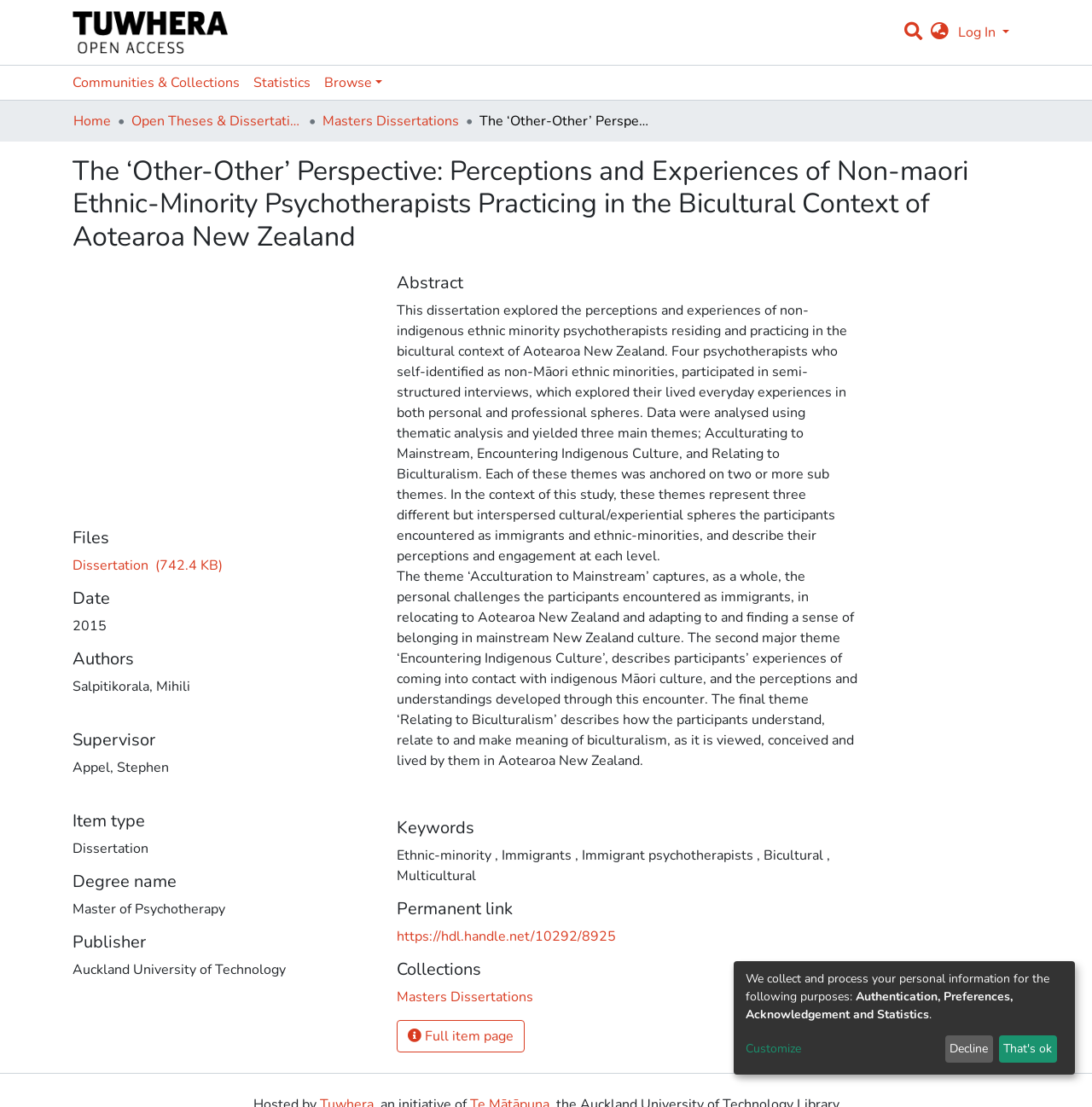Can you identify the bounding box coordinates of the clickable region needed to carry out this instruction: 'Browse communities and collections'? The coordinates should be four float numbers within the range of 0 to 1, stated as [left, top, right, bottom].

[0.06, 0.059, 0.226, 0.09]